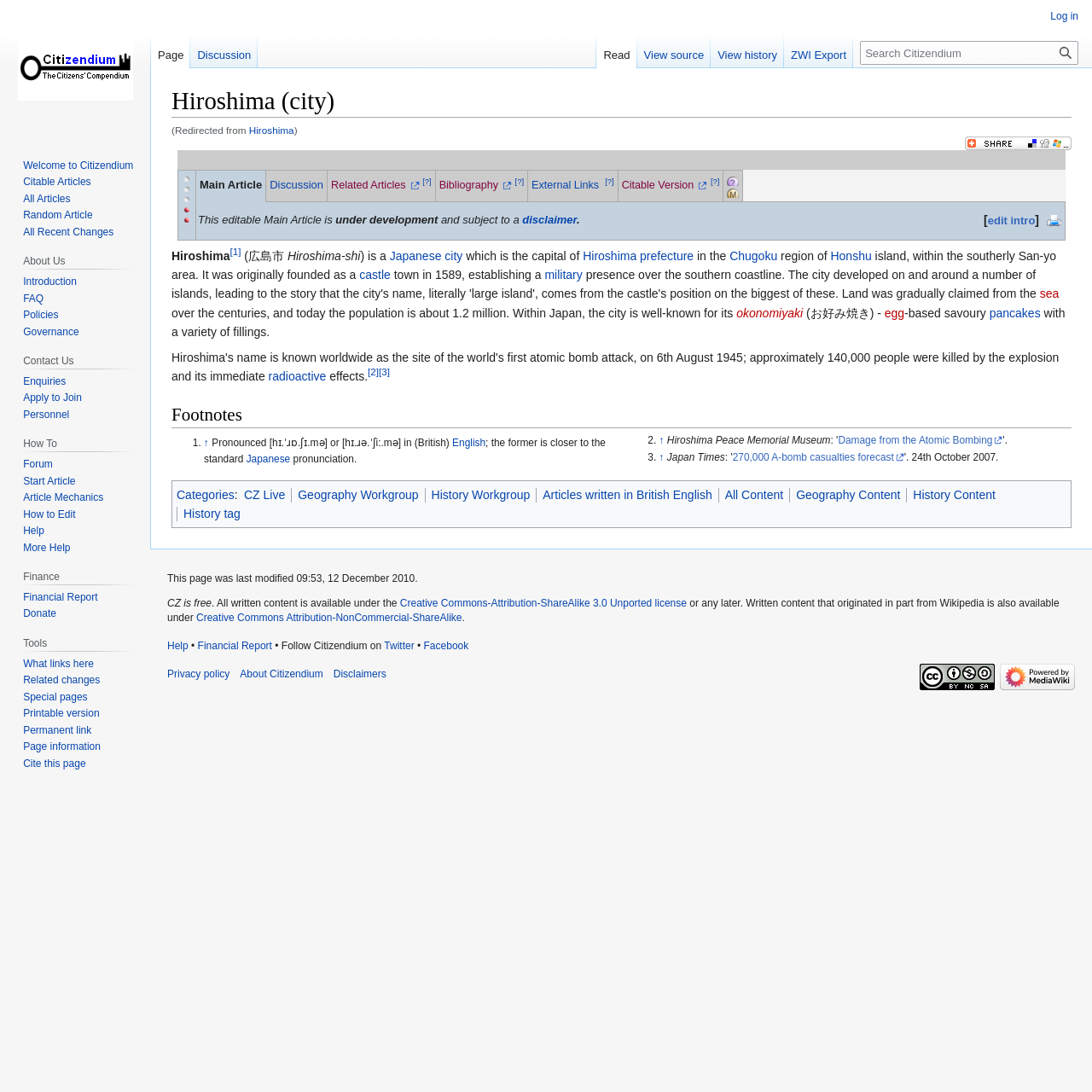What is the region where Hiroshima city is located?
Please provide a comprehensive answer to the question based on the webpage screenshot.

The webpage mentions 'the Chugoku region of Honshu island' in the text, which indicates that Hiroshima city is located in the Chugoku region.